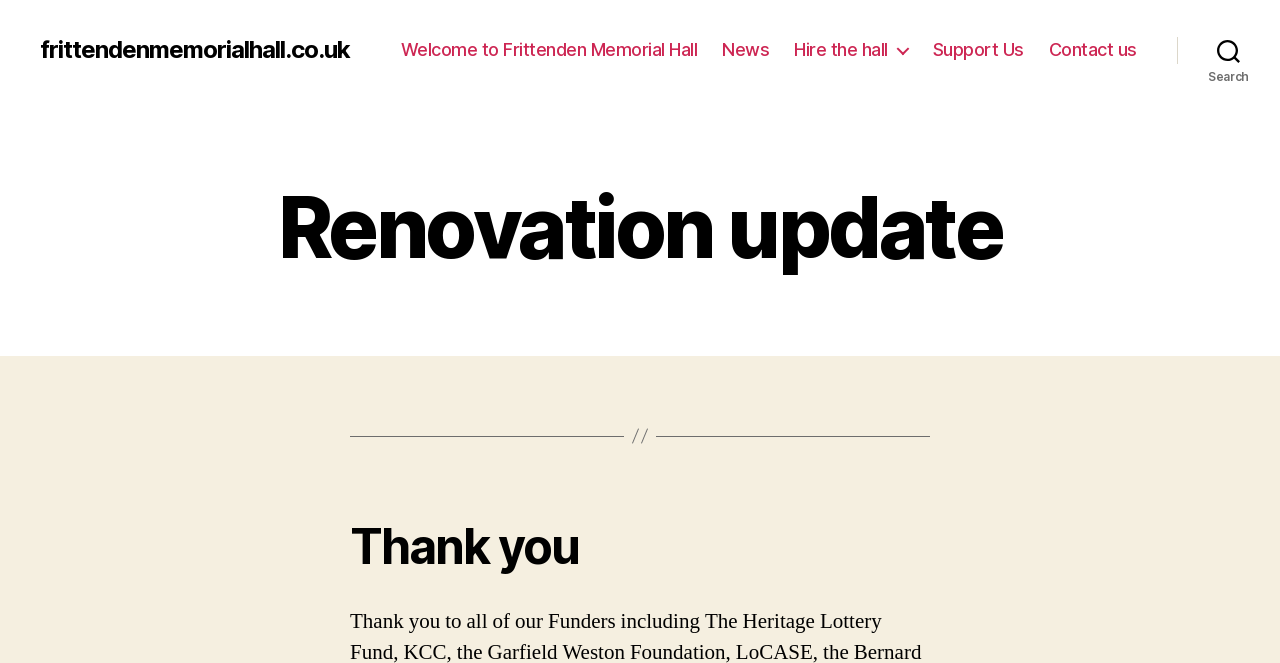How many horizontal separators are there?
Based on the image, give a concise answer in the form of a single word or short phrase.

1